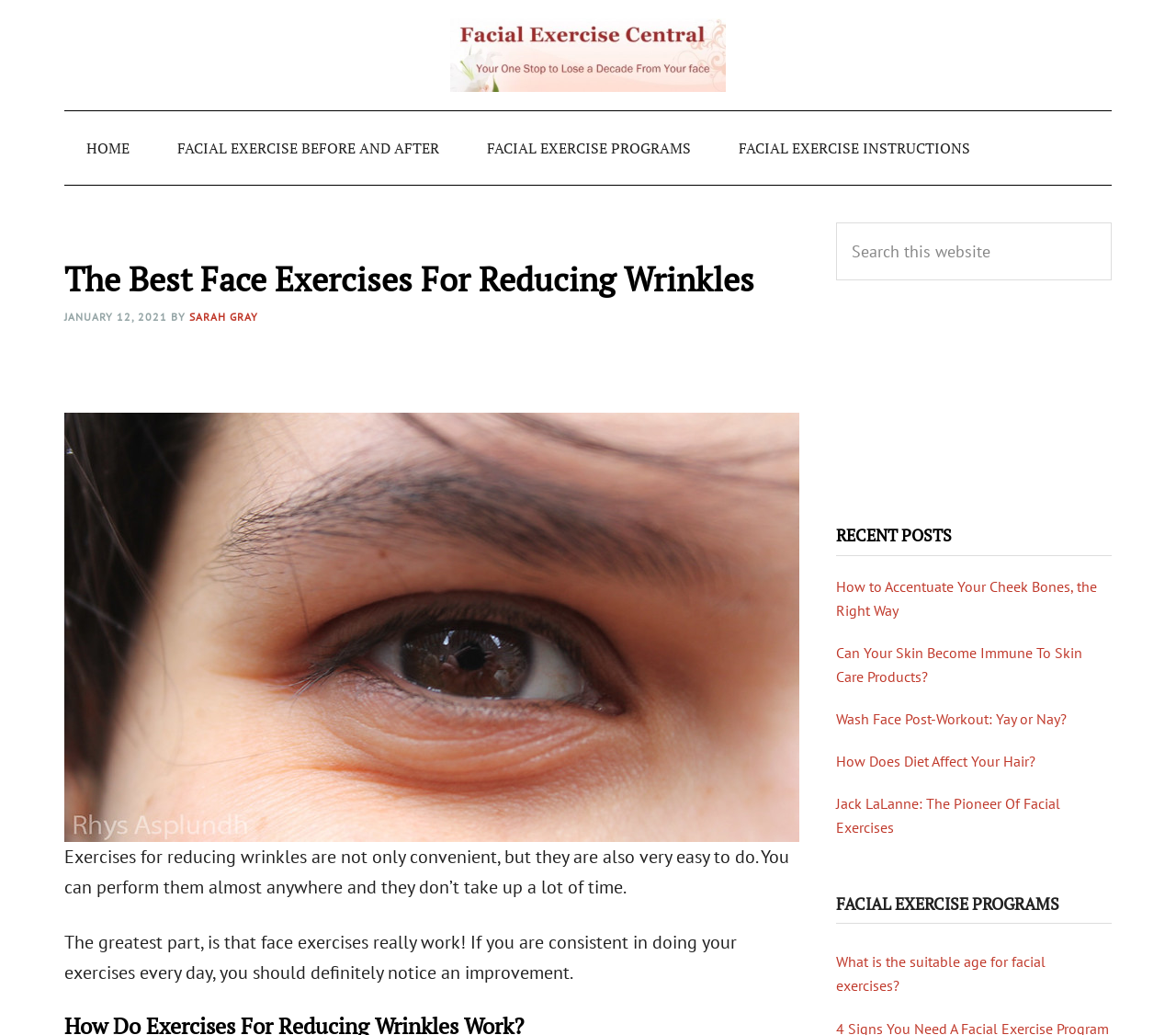Locate the bounding box coordinates of the clickable element to fulfill the following instruction: "Visit the 'FACIAL EXERCISE PROGRAMS' page". Provide the coordinates as four float numbers between 0 and 1 in the format [left, top, right, bottom].

[0.711, 0.862, 0.901, 0.884]